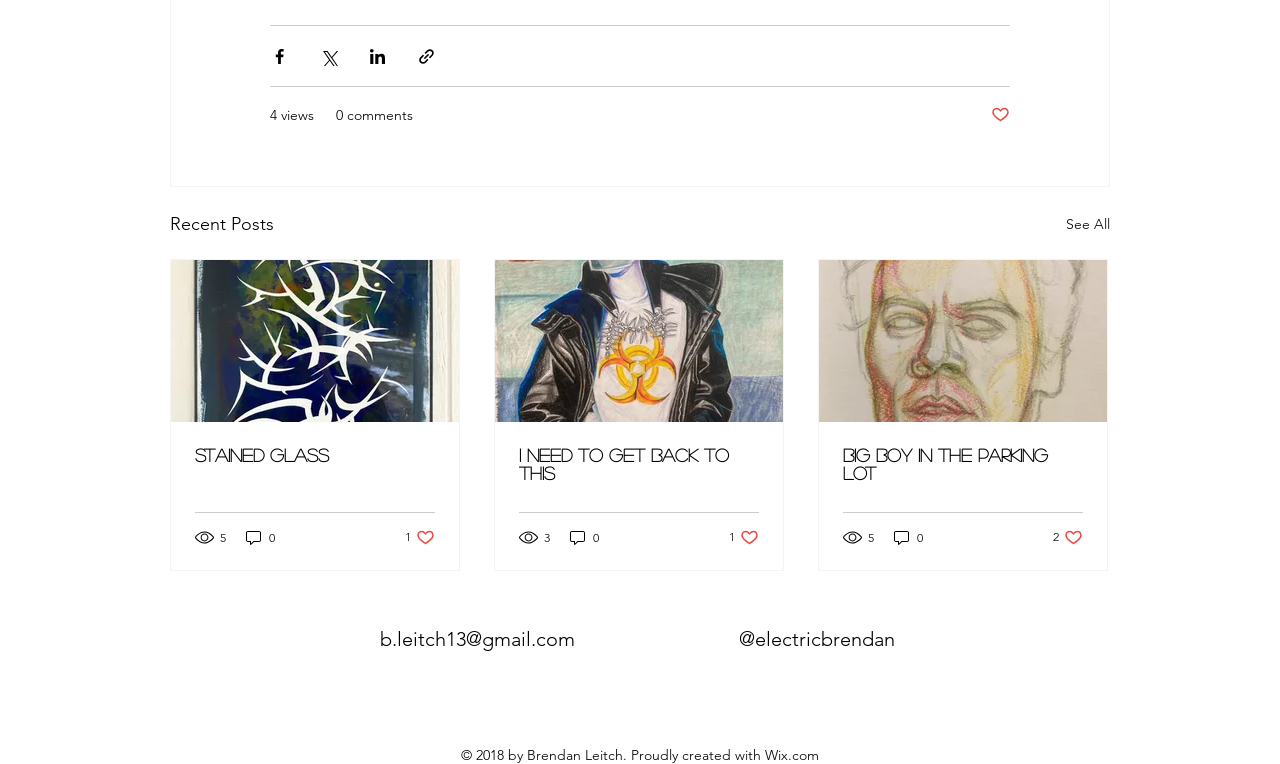Find the bounding box coordinates of the element to click in order to complete the given instruction: "Contact Brendan Leitch via email."

[0.297, 0.821, 0.449, 0.852]